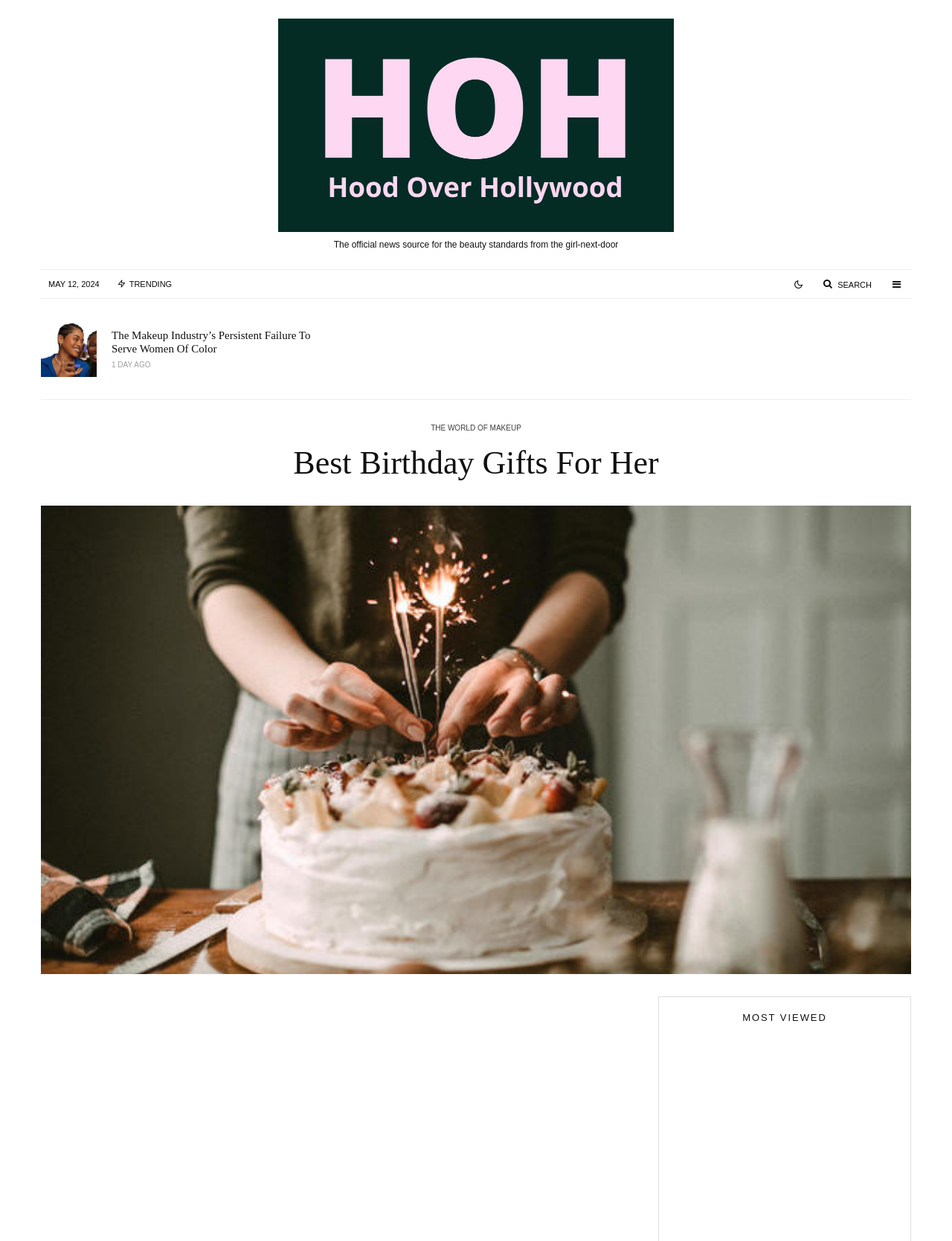Explain in detail what you observe on this webpage.

This webpage appears to be a news or blog article page focused on beauty and makeup topics. At the top, there is a navigation bar with several links, including "The official news source for the beauty standards from the girl-next-door" and icons for trending, search, and more. Below the navigation bar, there is a date "MAY 12, 2024" and a few more icons.

The main content of the page is divided into three sections, each containing an article with a heading, a link, and a timestamp. The first article is titled "The Makeup Industry’s Persistent Failure To Serve Women Of Color" and was posted 1 day ago. The second article is titled "What Happened To The MAC Cosmetics Phenomenon?" and was posted 2 weeks ago. The third article is titled "Eye Makeup Over 40: The Best Looks And Tips, From Pros" and was posted 3 weeks ago.

To the right of the articles, there is a section with a heading "Best Birthday Gifts For Her", which seems to be the main topic of the page. Below this section, there is another heading "MOST VIEWED" which suggests that it may be a list of popular articles or content.

There is also a link "THE WORLD OF MAKEUP" located near the middle of the page, which may be a category or section link. Overall, the page appears to be a collection of beauty and makeup-related articles and content.